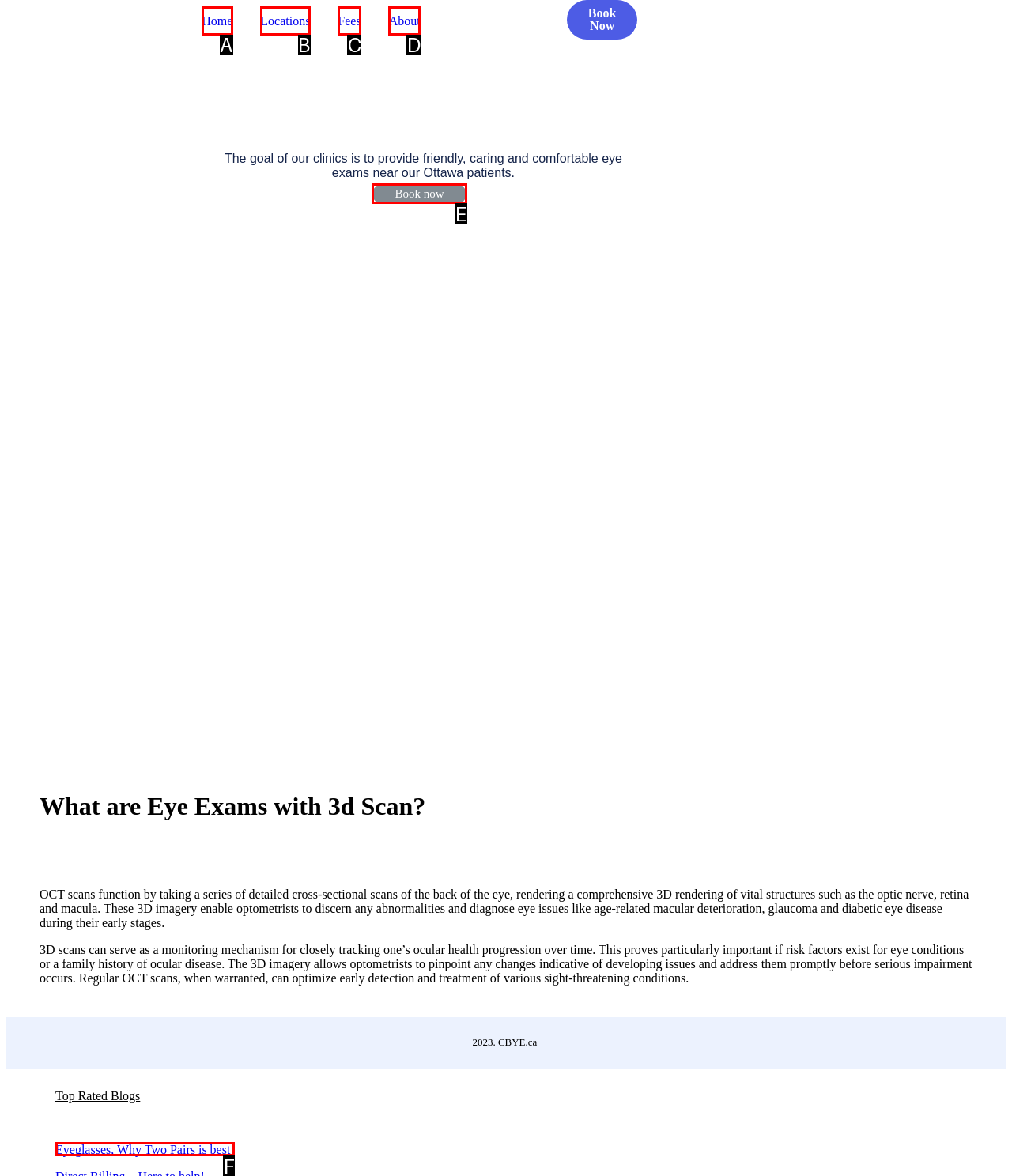Identify the UI element that corresponds to this description: Locations
Respond with the letter of the correct option.

B